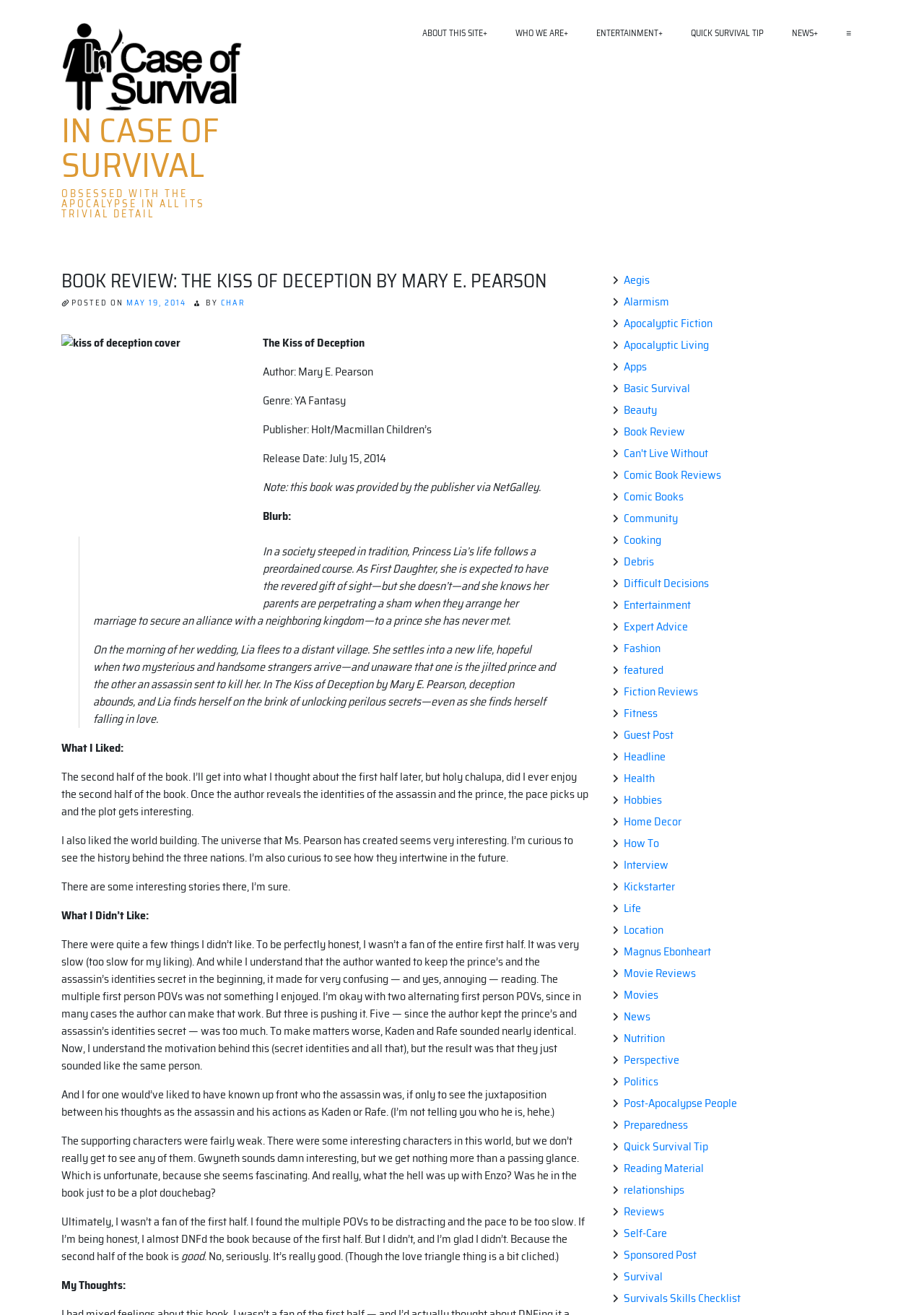Please reply to the following question using a single word or phrase: 
What is the genre of the book?

YA Fantasy